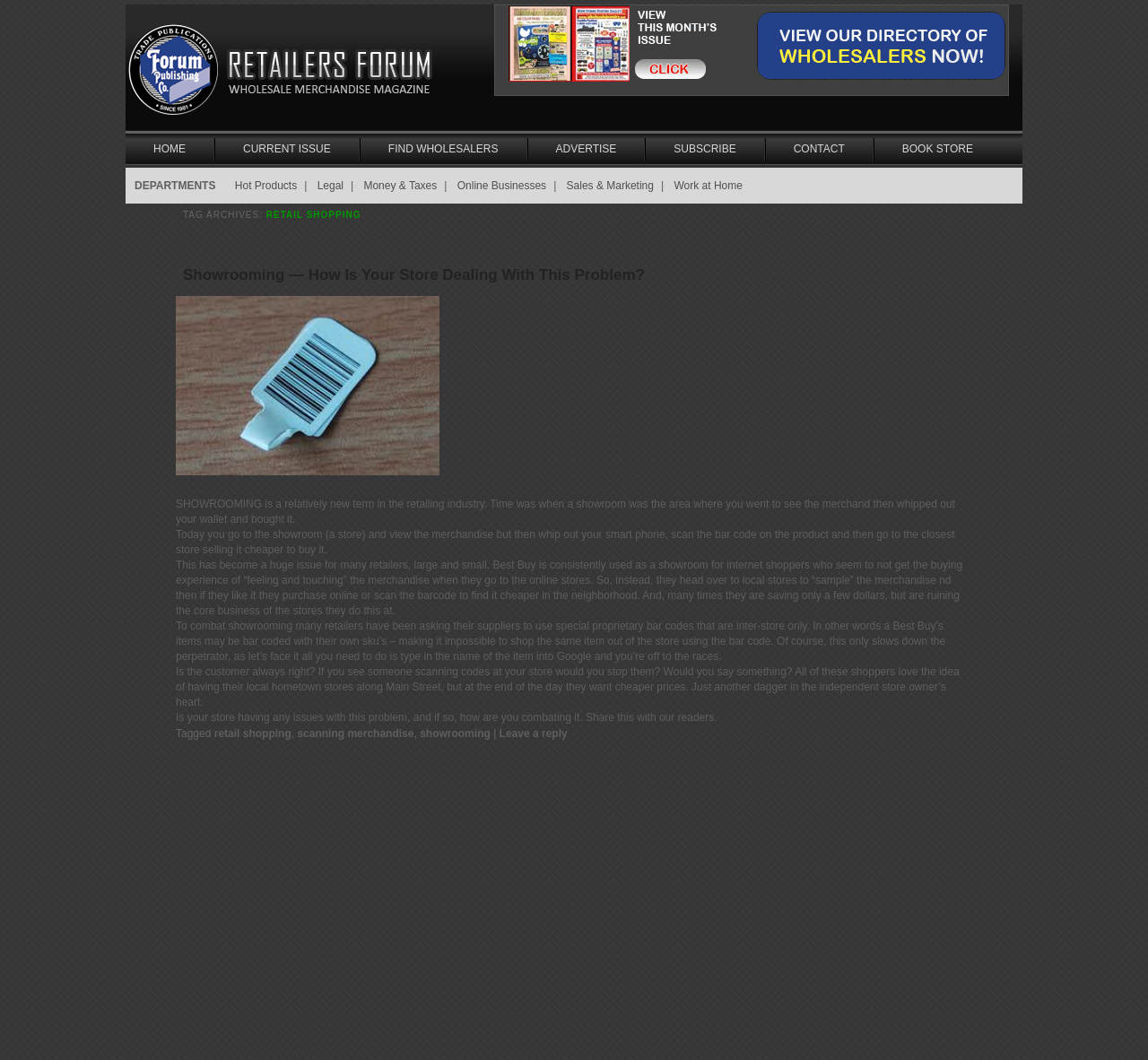What is the main topic of the webpage? Analyze the screenshot and reply with just one word or a short phrase.

Retail shopping